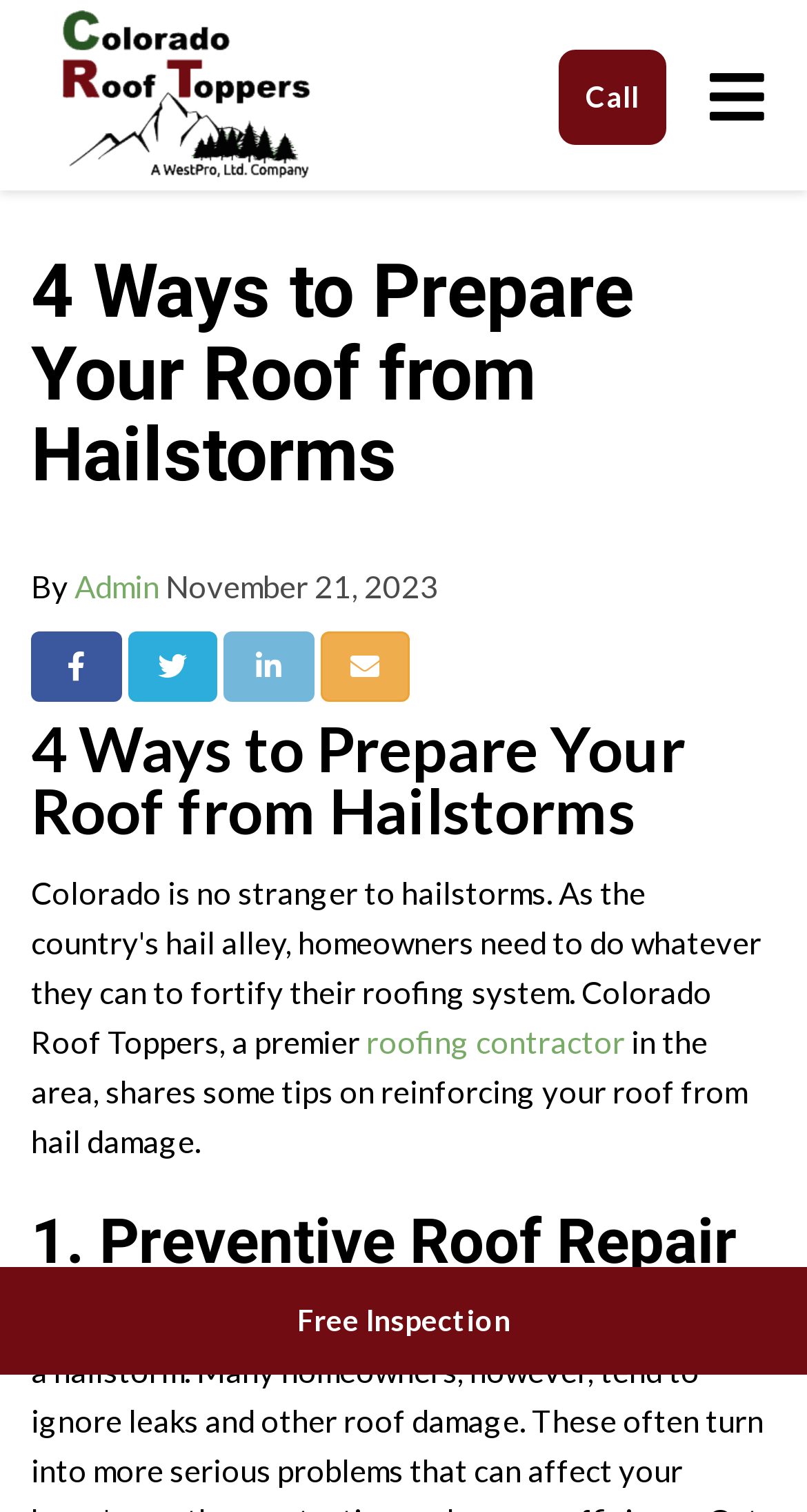Please identify the bounding box coordinates of the clickable element to fulfill the following instruction: "Click the Toggle navigation button". The coordinates should be four float numbers between 0 and 1, i.e., [left, top, right, bottom].

[0.851, 0.0, 0.974, 0.126]